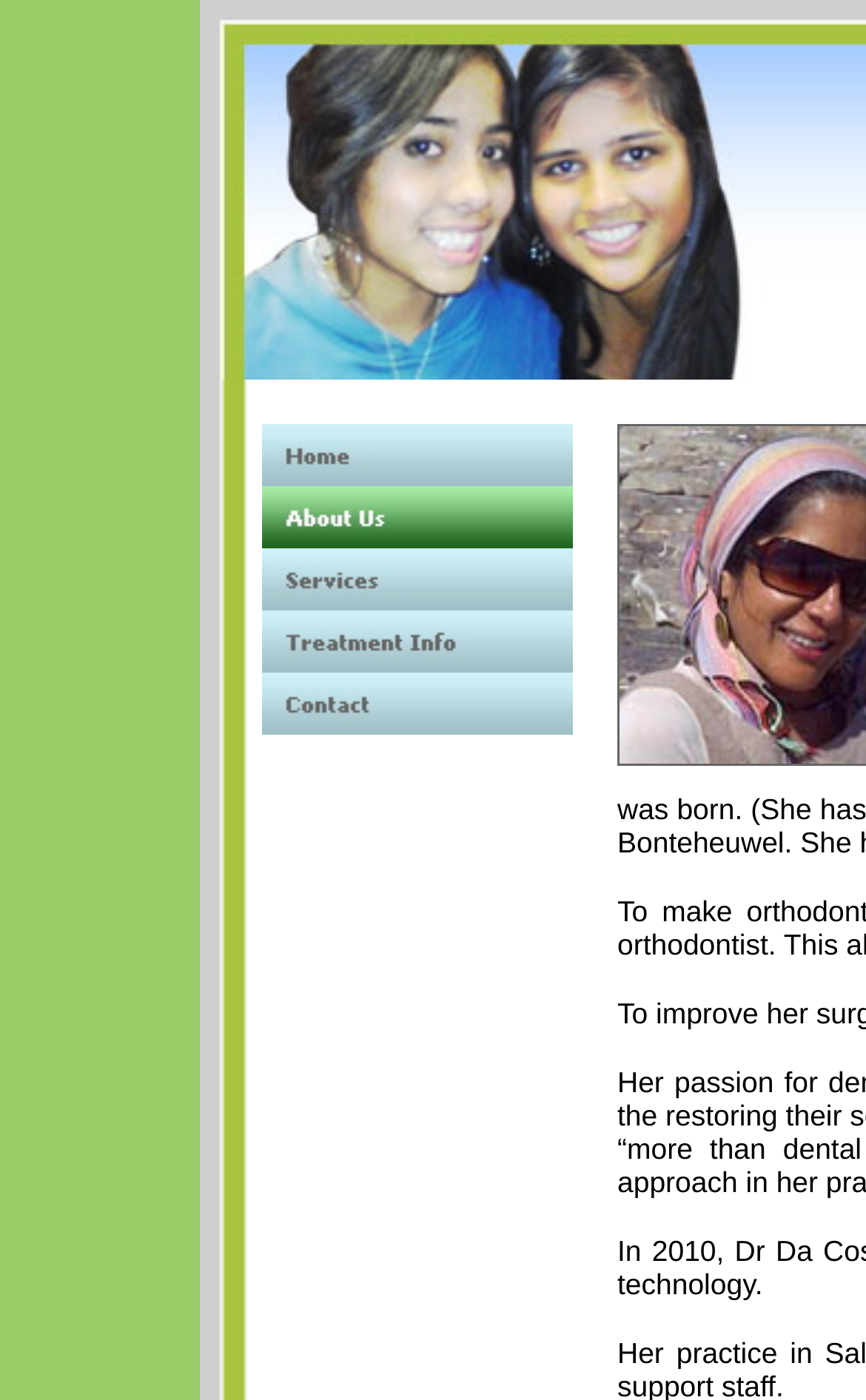Provide the bounding box coordinates for the specified HTML element described in this description: "alt="Contact" name="NavigationButton5" title="Contact"". The coordinates should be four float numbers ranging from 0 to 1, in the format [left, top, right, bottom].

[0.303, 0.504, 0.662, 0.531]